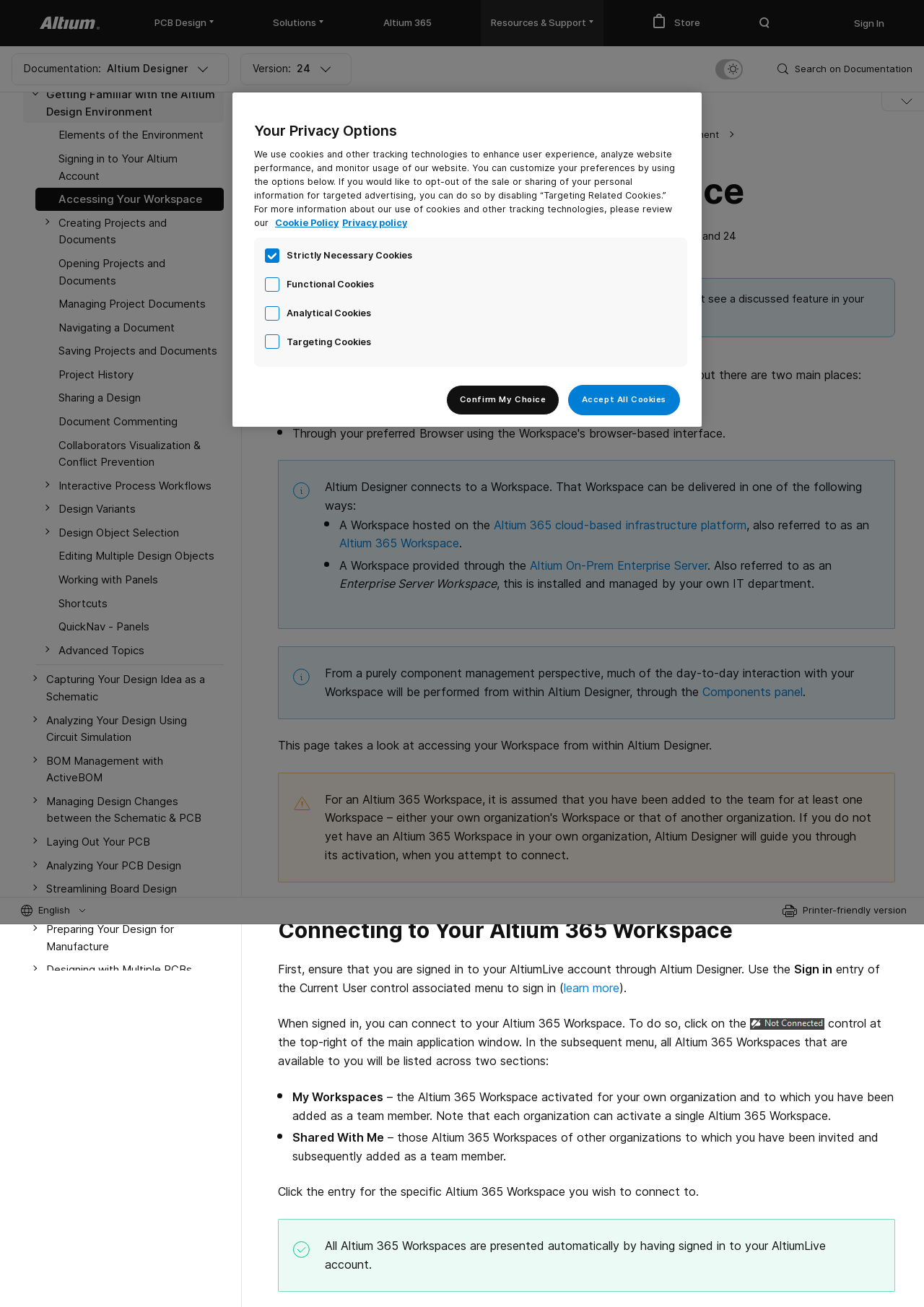Identify and provide the text content of the webpage's primary headline.

Accessing Your Workspace